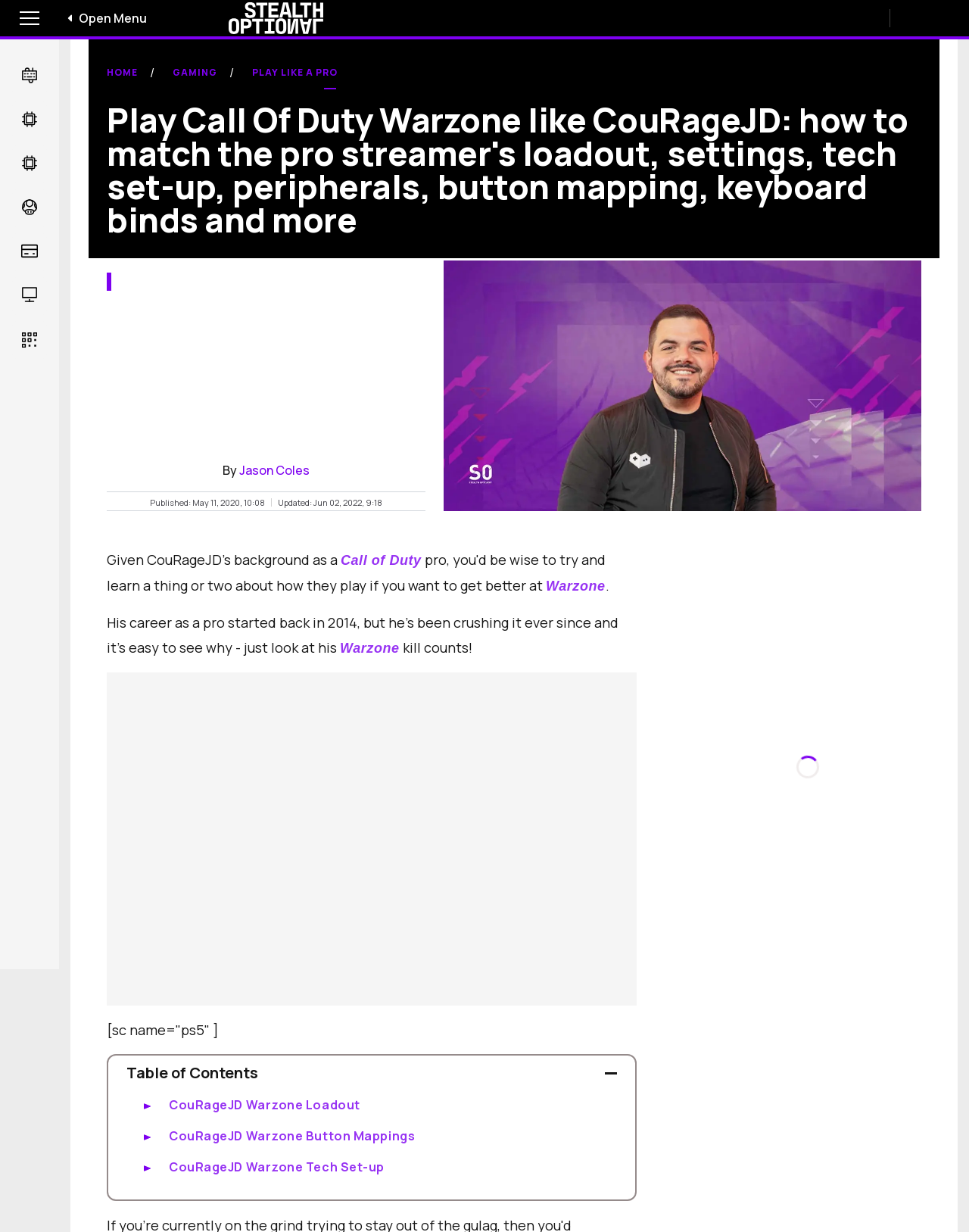Can you find and provide the title of the webpage?

Play Call Of Duty Warzone like CouRageJD: how to match the pro streamer's loadout, settings, tech set-up, peripherals, button mapping, keyboard binds and more